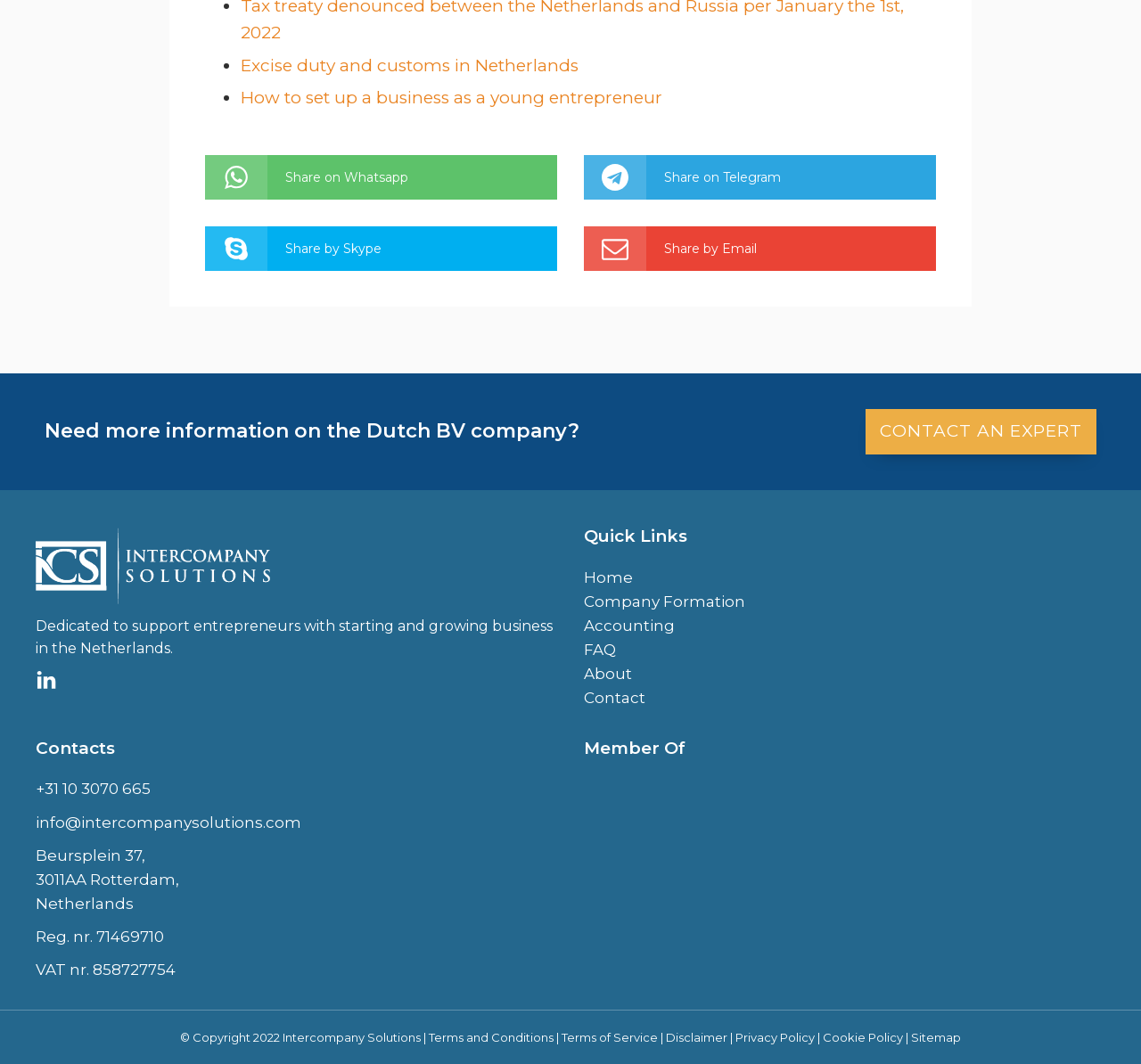Locate the bounding box of the UI element with the following description: "Black and White".

None